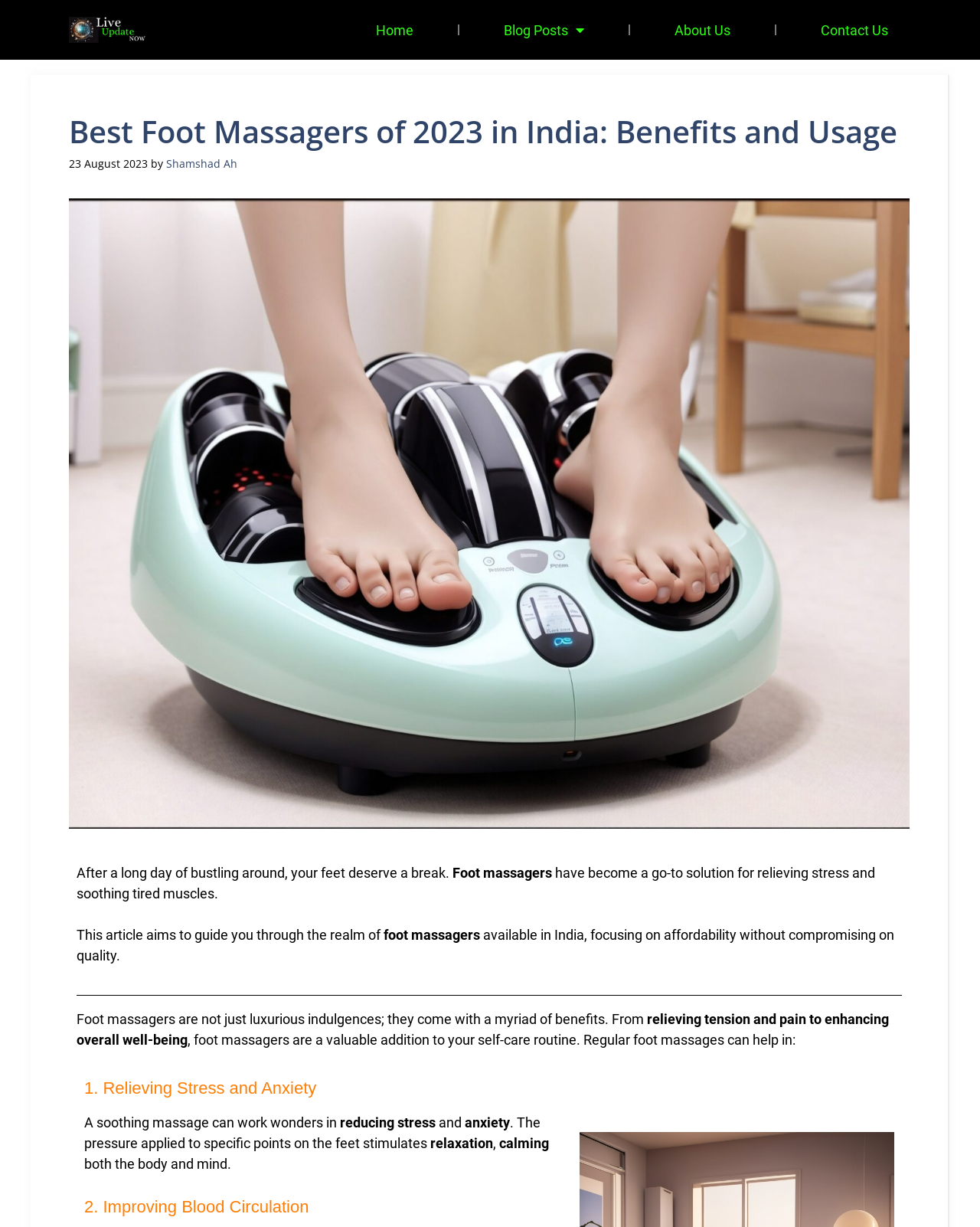How many benefits of foot massagers are mentioned?
Examine the image and provide an in-depth answer to the question.

The benefits of foot massagers can be determined by reading the headings '1. Relieving Stress and Anxiety' and '2. Improving Blood Circulation', which indicate that two benefits are mentioned in the article.